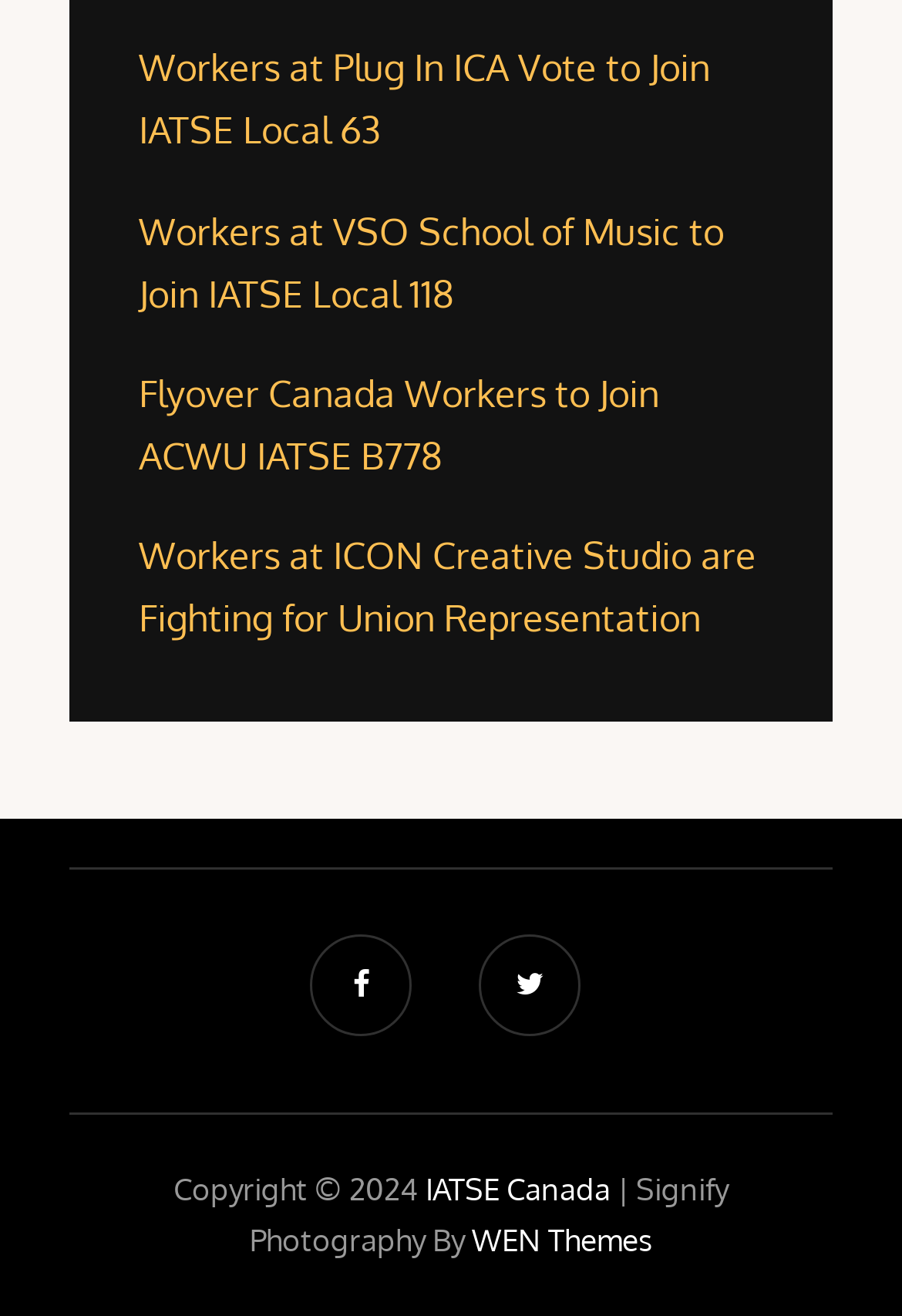Reply to the question with a single word or phrase:
What is the symbol of the first social link?

uf09a